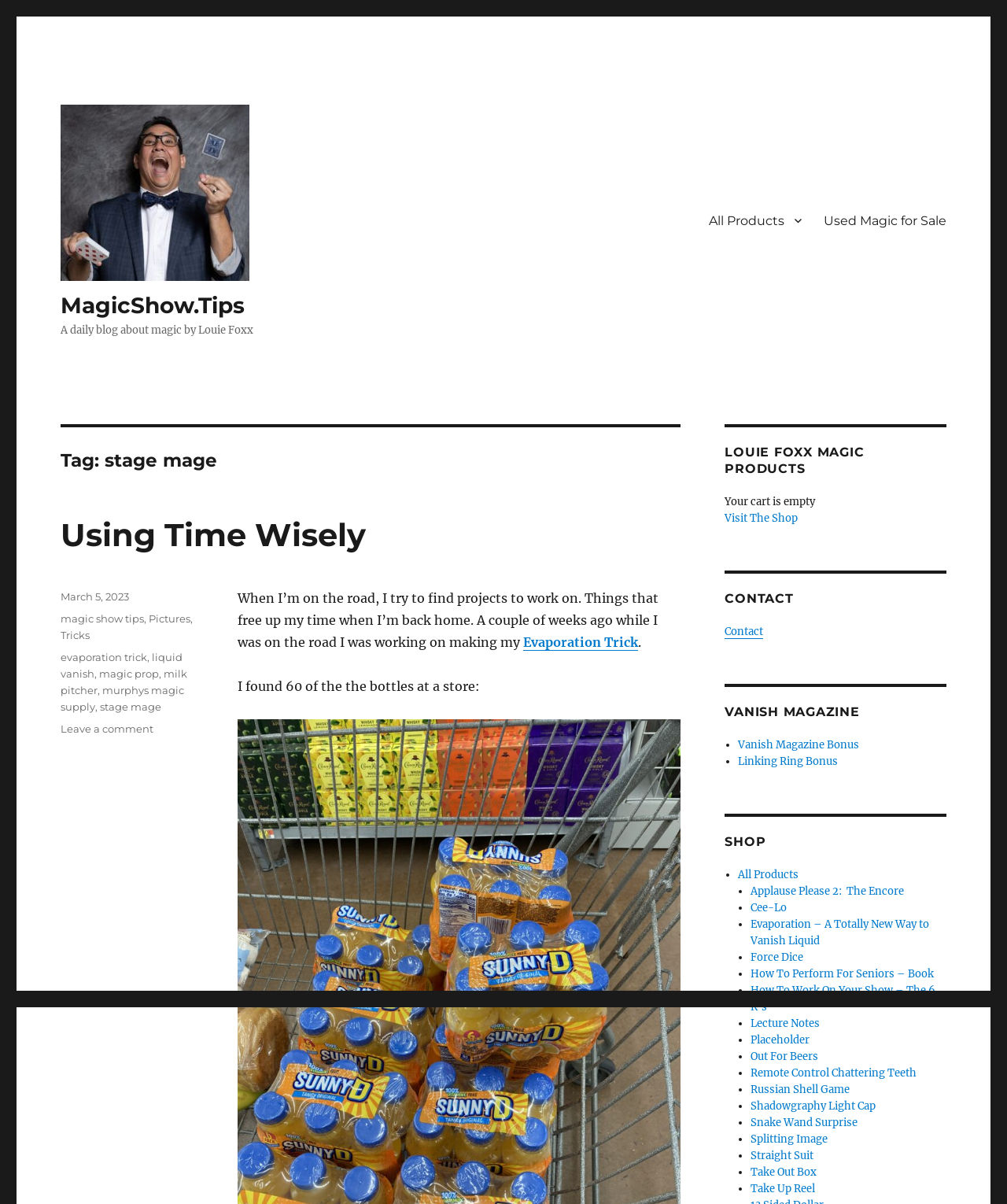Please provide the bounding box coordinates for the element that needs to be clicked to perform the following instruction: "Read the 'Using Time Wisely' article". The coordinates should be given as four float numbers between 0 and 1, i.e., [left, top, right, bottom].

[0.06, 0.428, 0.676, 0.46]